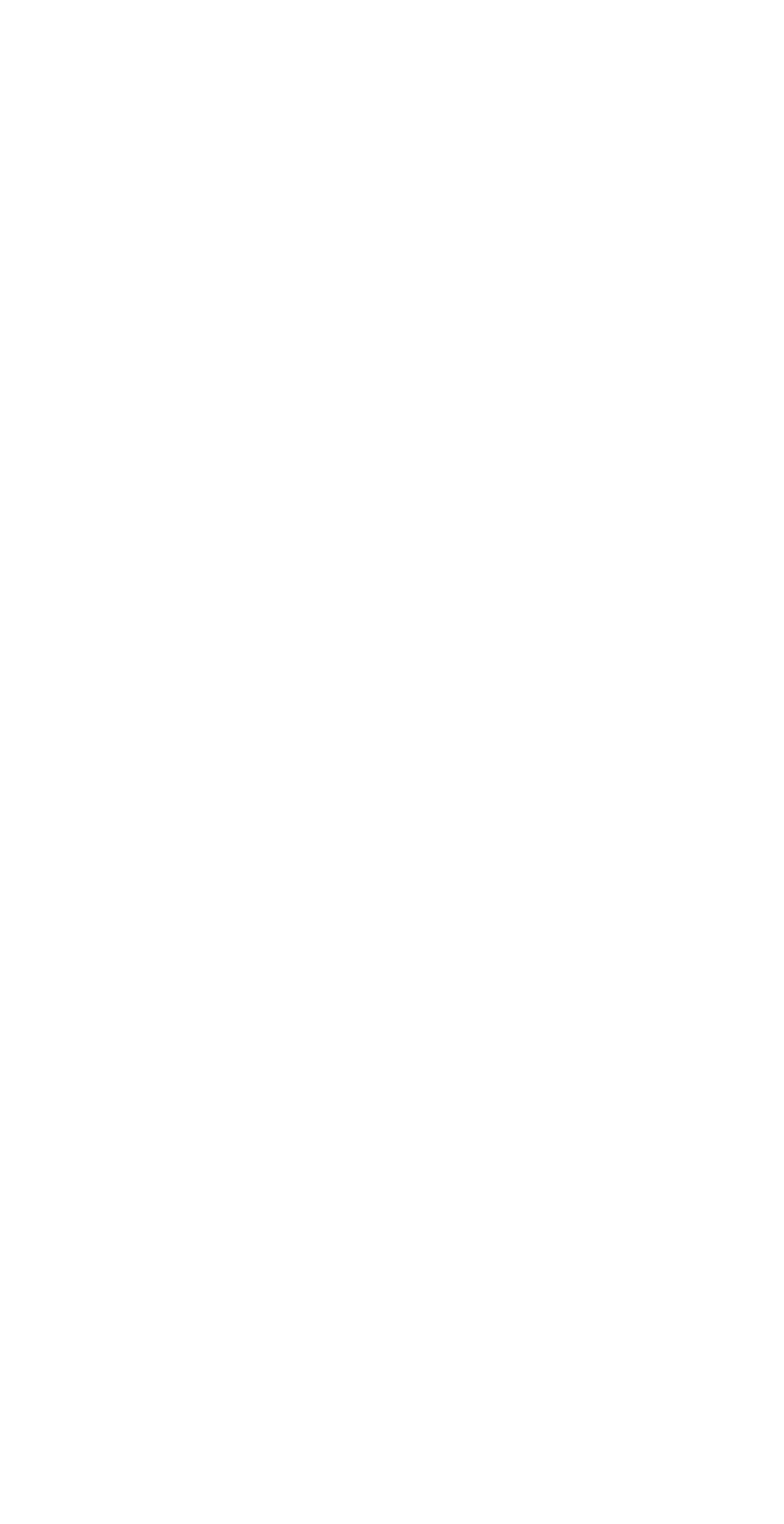Is the 'Email' textbox required?
Give a one-word or short-phrase answer derived from the screenshot.

Yes